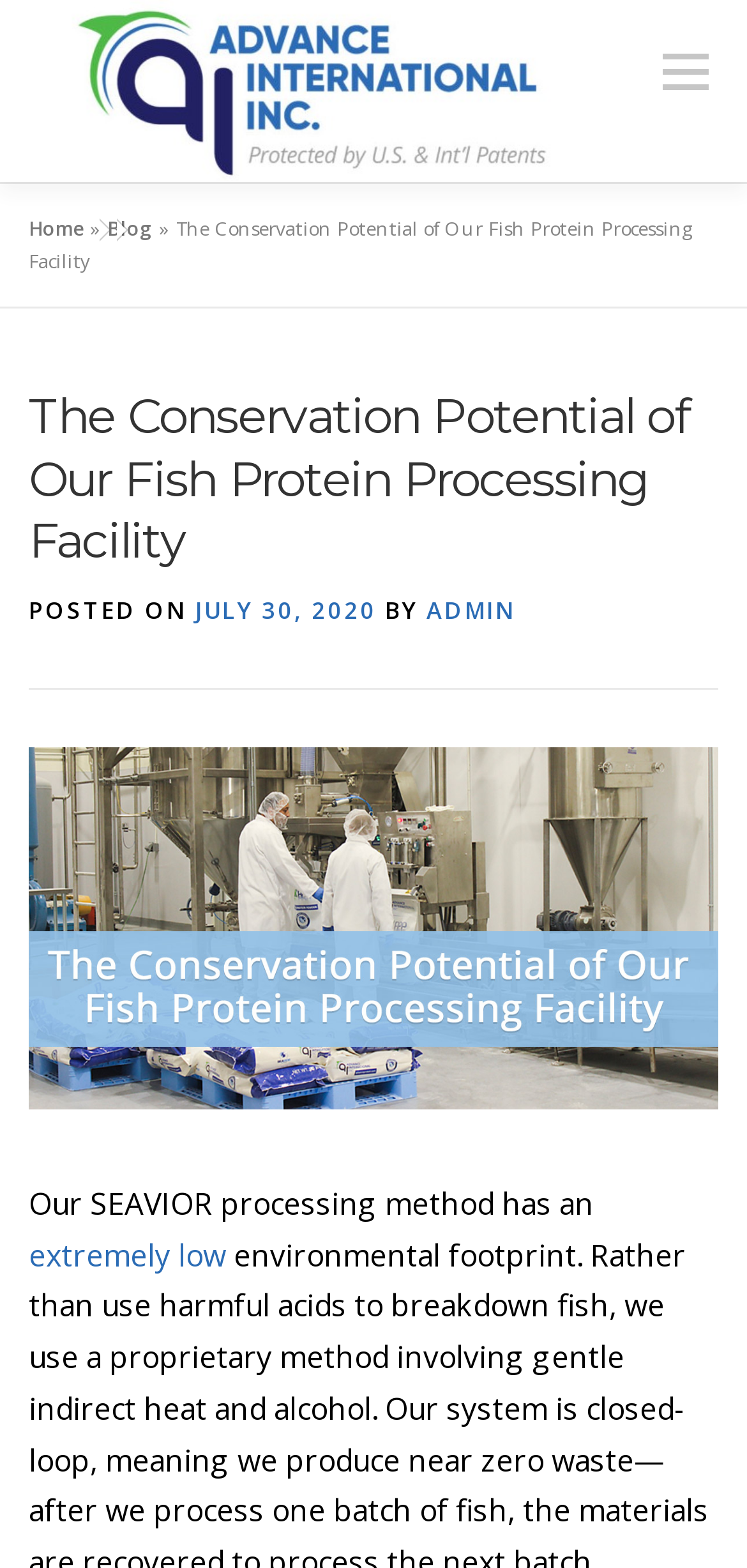What is the date of the post?
Based on the visual details in the image, please answer the question thoroughly.

I found the date by looking at the text 'POSTED ON' and the adjacent link with the text 'JULY 30, 2020', which indicates the date the post was published.